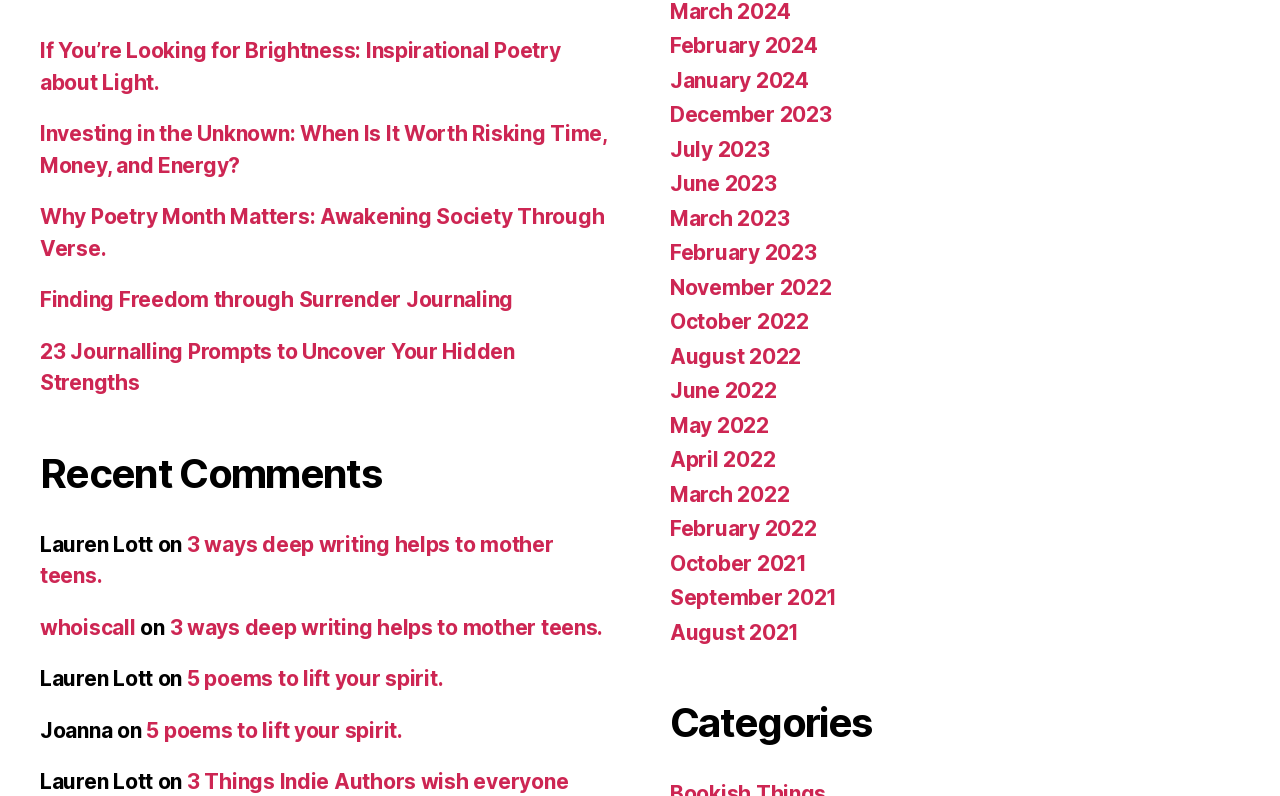How many comments are listed?
Based on the image, provide a one-word or brief-phrase response.

5